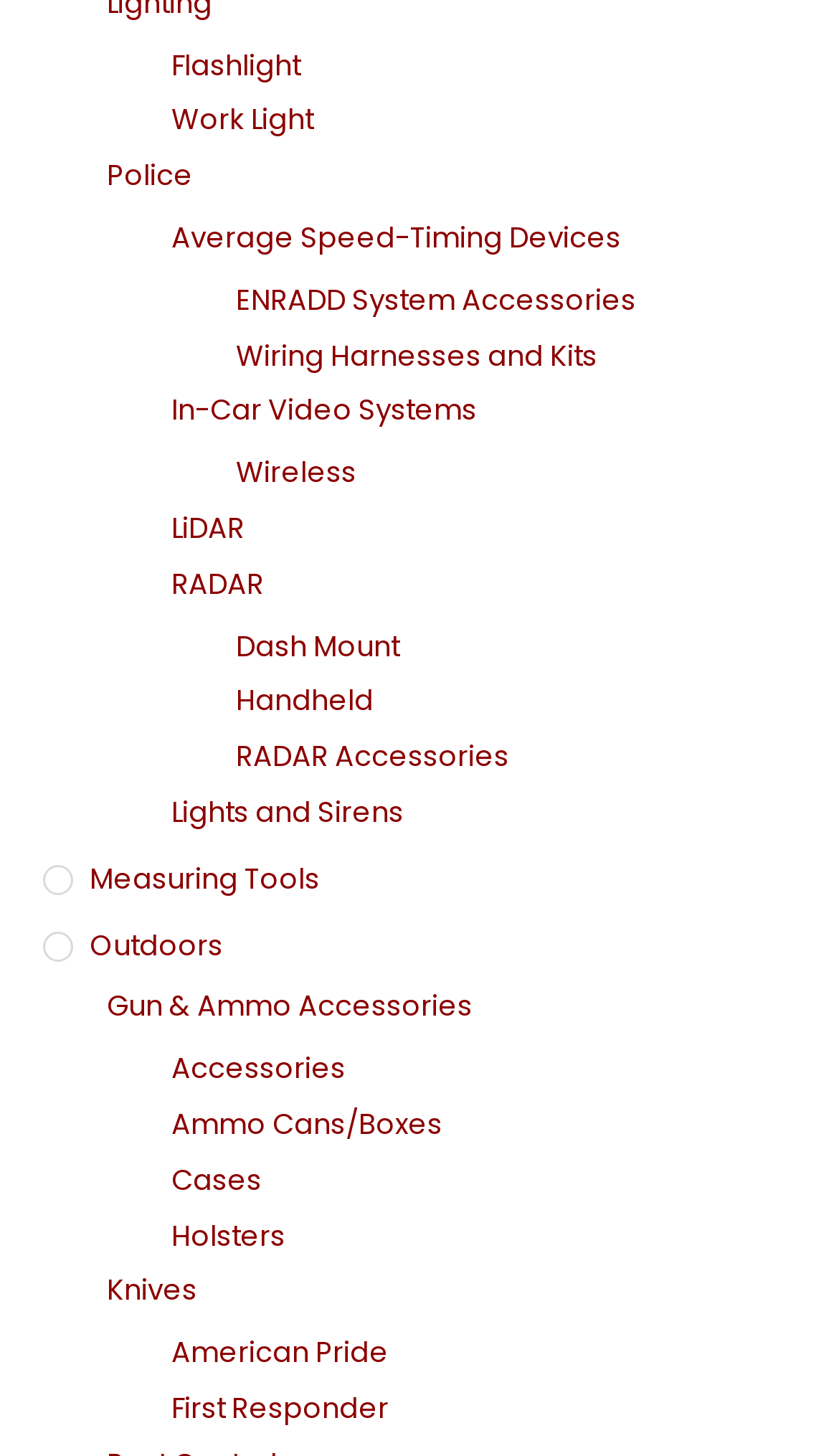What is the category of 'ENRADD System Accessories'?
Can you provide a detailed and comprehensive answer to the question?

The link 'ENRADD System Accessories' is listed among other police equipment links, suggesting that it is a type of police equipment accessory.